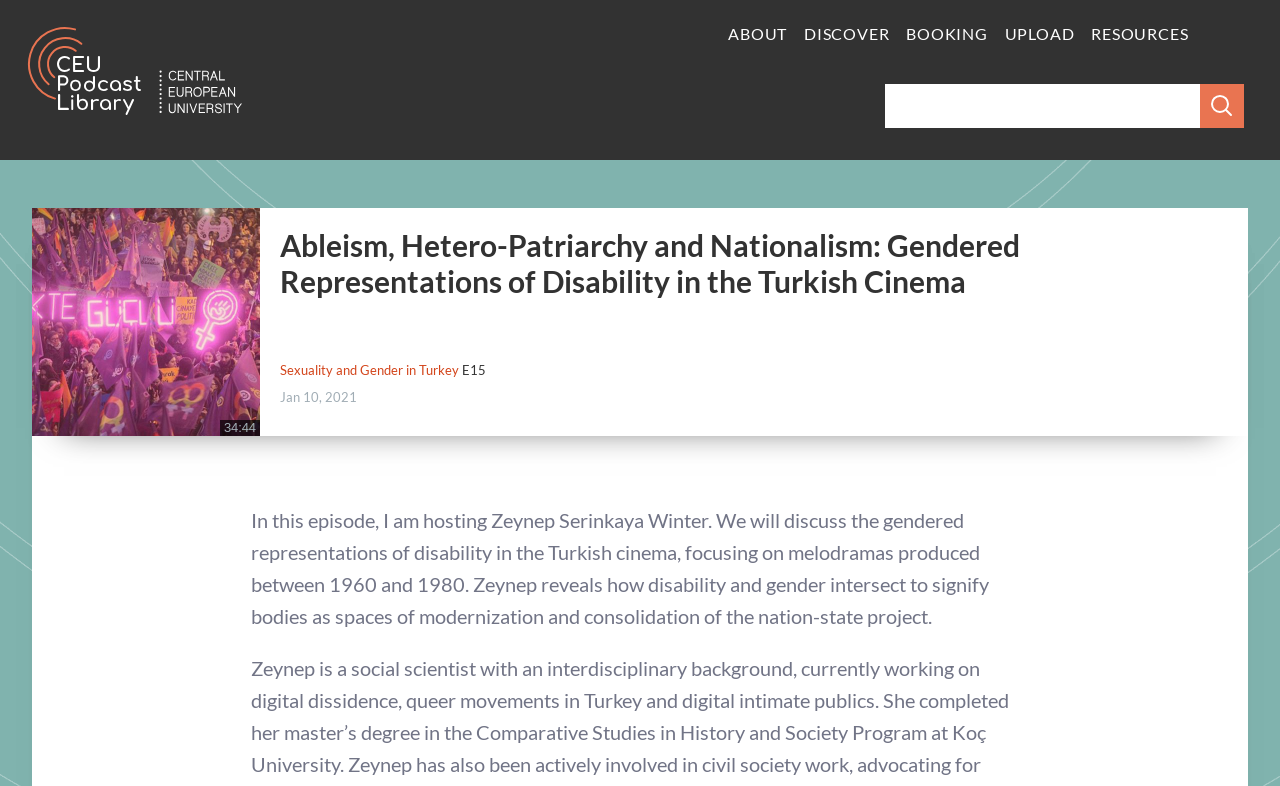Provide the bounding box coordinates for the UI element that is described by this text: "parent_node: 34:44". The coordinates should be in the form of four float numbers between 0 and 1: [left, top, right, bottom].

[0.025, 0.265, 0.203, 0.555]